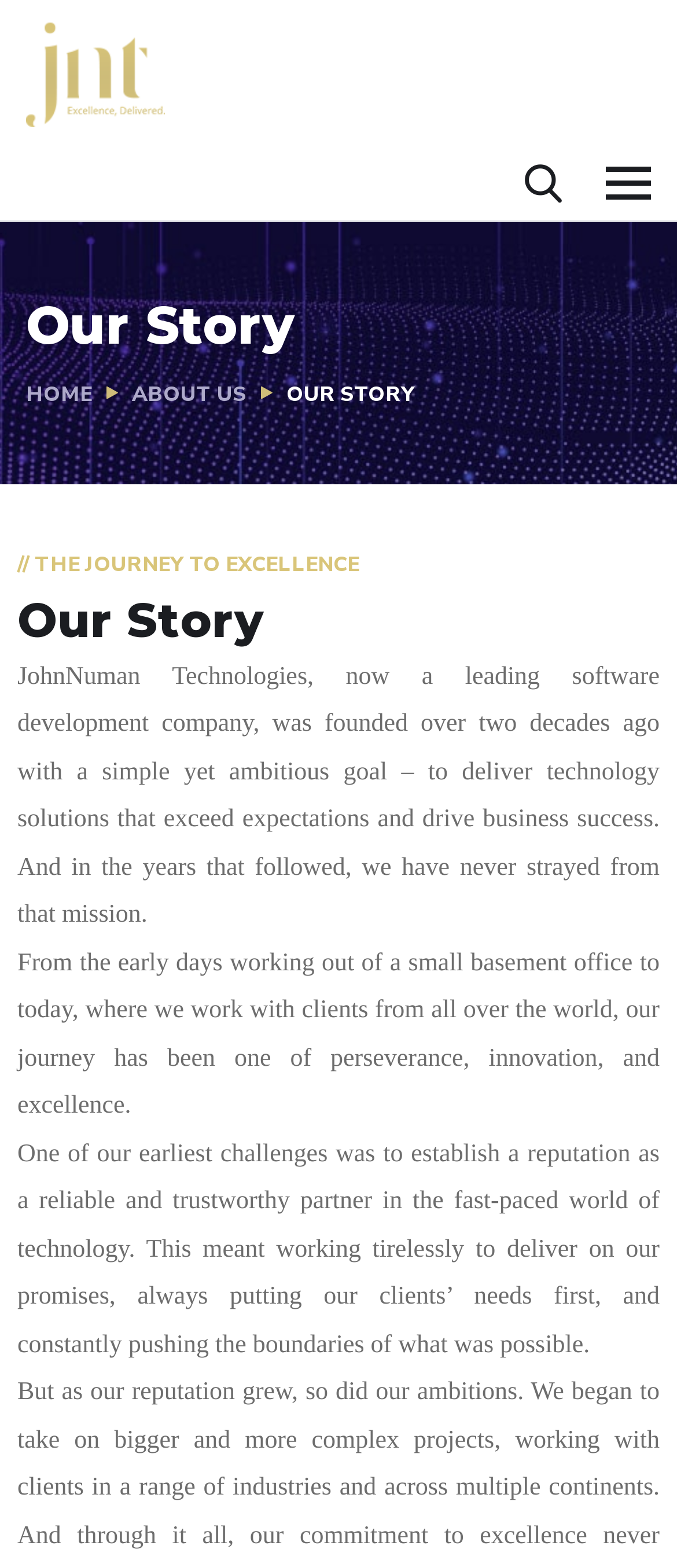Locate the bounding box for the described UI element: "See our Privacy Policy.". Ensure the coordinates are four float numbers between 0 and 1, formatted as [left, top, right, bottom].

None